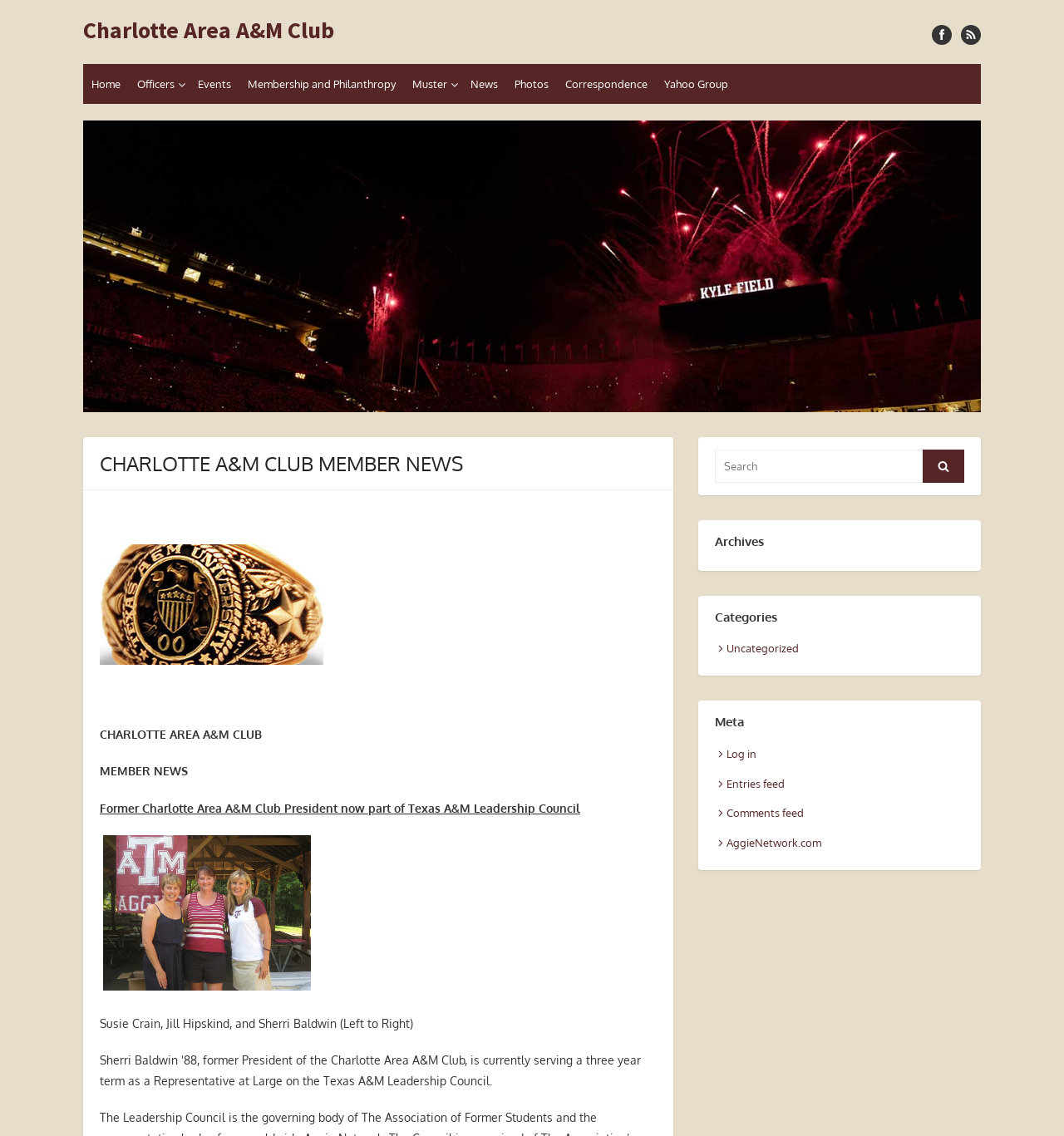Identify the first-level heading on the webpage and generate its text content.

CHARLOTTE A&M CLUB MEMBER NEWS